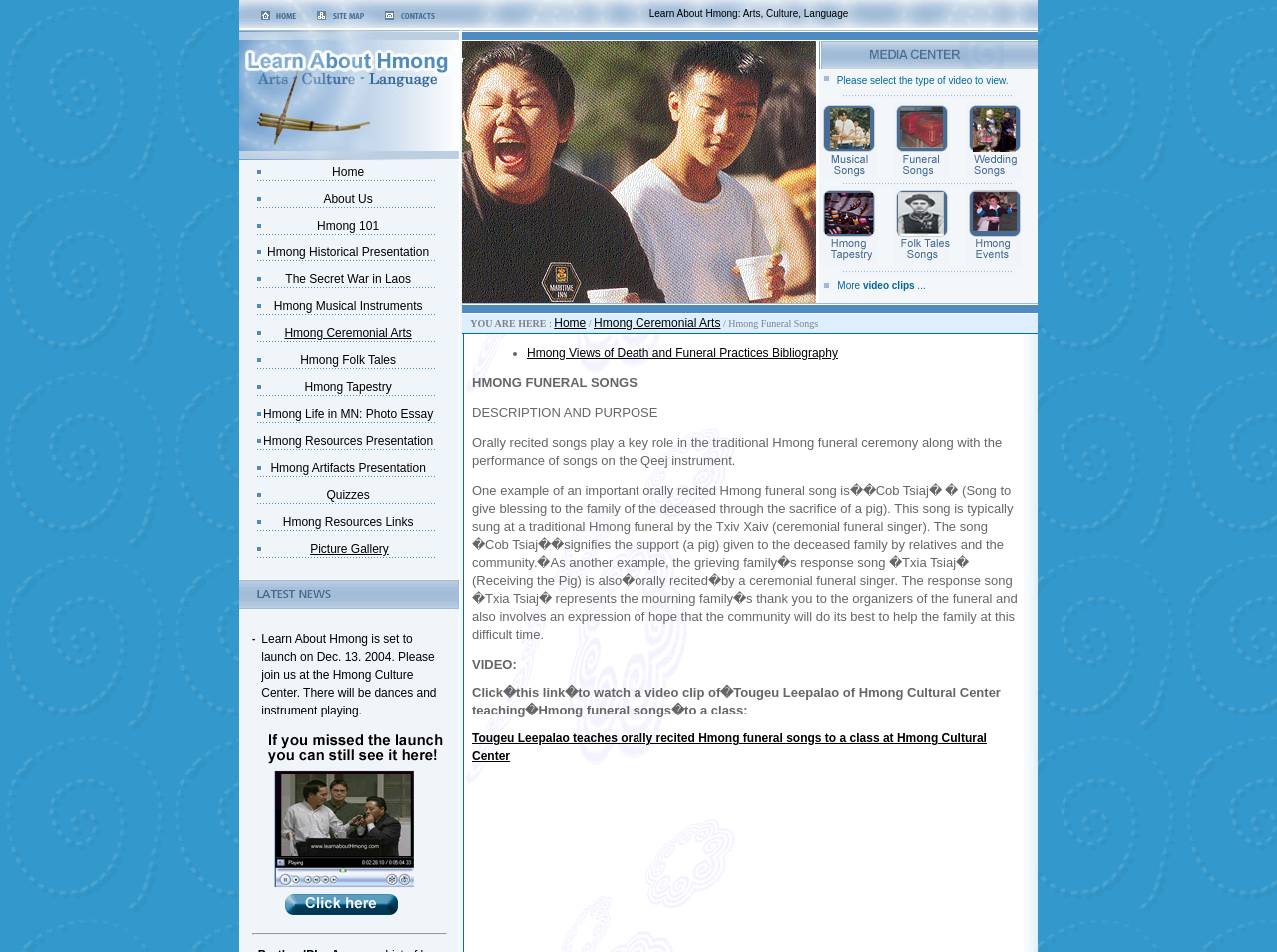Please identify the bounding box coordinates of the clickable area that will fulfill the following instruction: "Check the 'Hmong Life in MN: Photo Essay'". The coordinates should be in the format of four float numbers between 0 and 1, i.e., [left, top, right, bottom].

[0.206, 0.427, 0.339, 0.442]